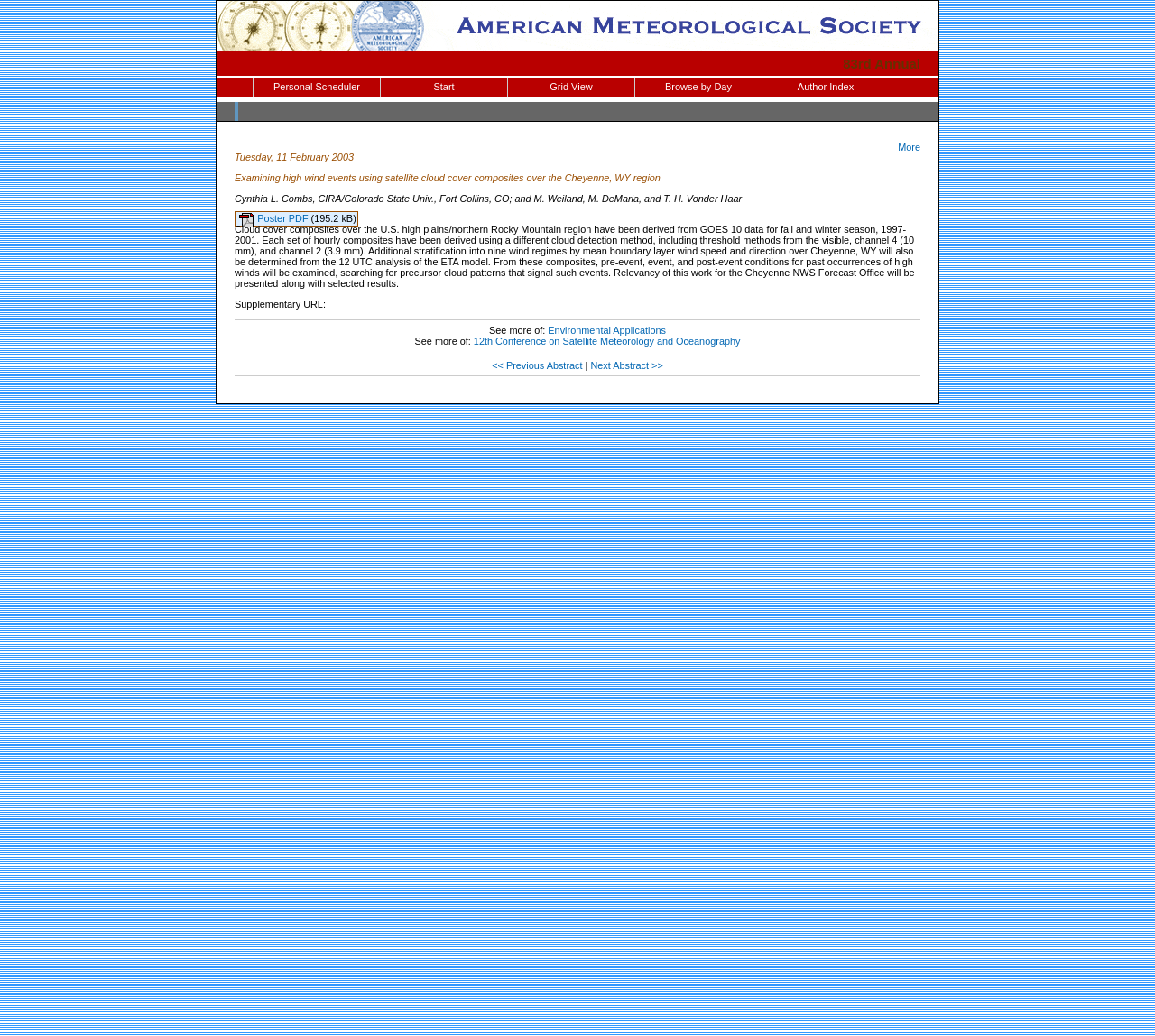Please analyze the image and provide a thorough answer to the question:
How many authors are listed for this abstract?

I counted the number of authors listed in the StaticText element with the text 'Cynthia L. Combs, CIRA/Colorado State Univ., Fort Collins, CO; and M. Weiland, M. DeMaria, and T. H. Vonder Haar'. There are 4 authors mentioned.